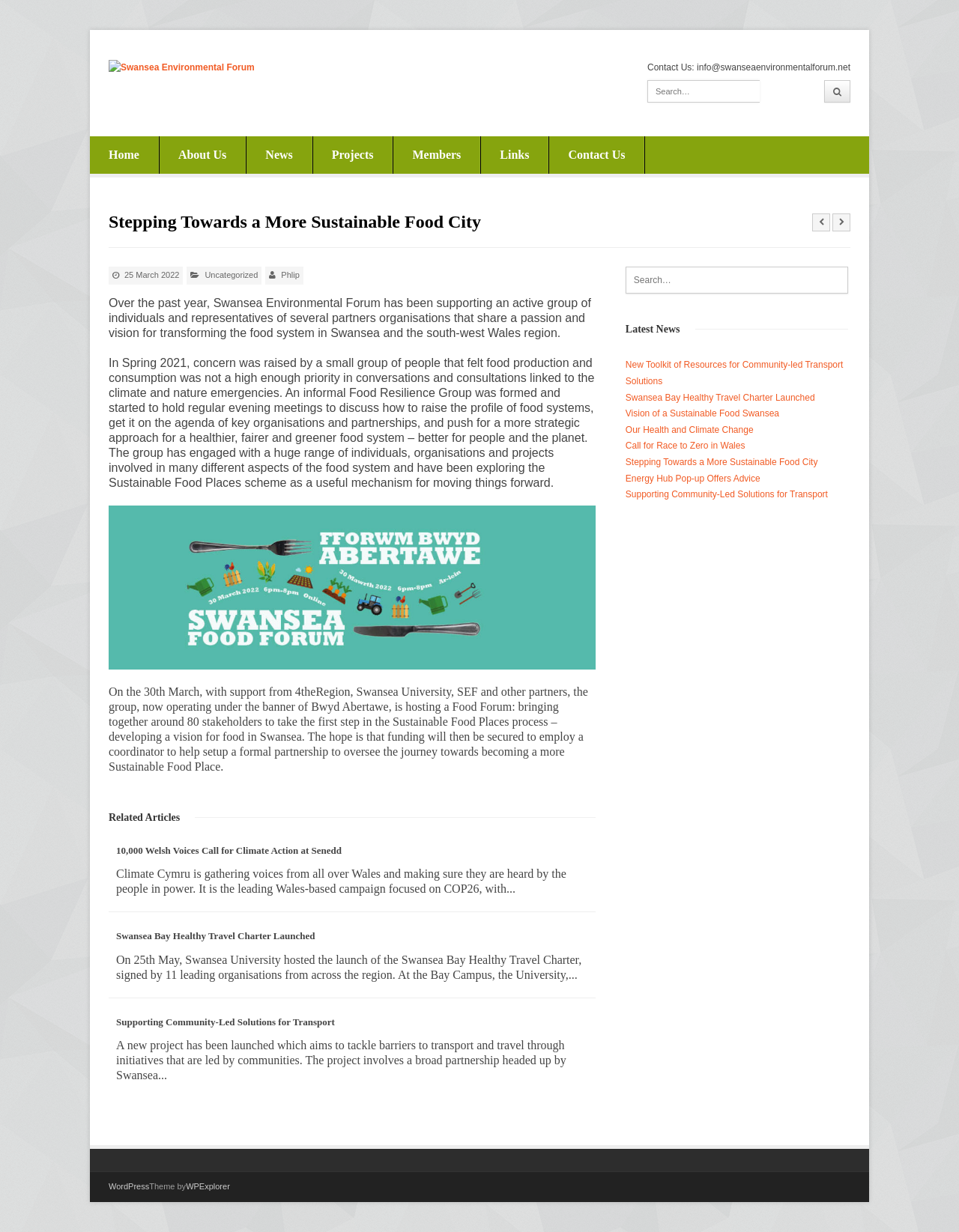Please give the bounding box coordinates of the area that should be clicked to fulfill the following instruction: "Read about Stepping Towards a More Sustainable Food City". The coordinates should be in the format of four float numbers from 0 to 1, i.e., [left, top, right, bottom].

[0.113, 0.171, 0.771, 0.189]